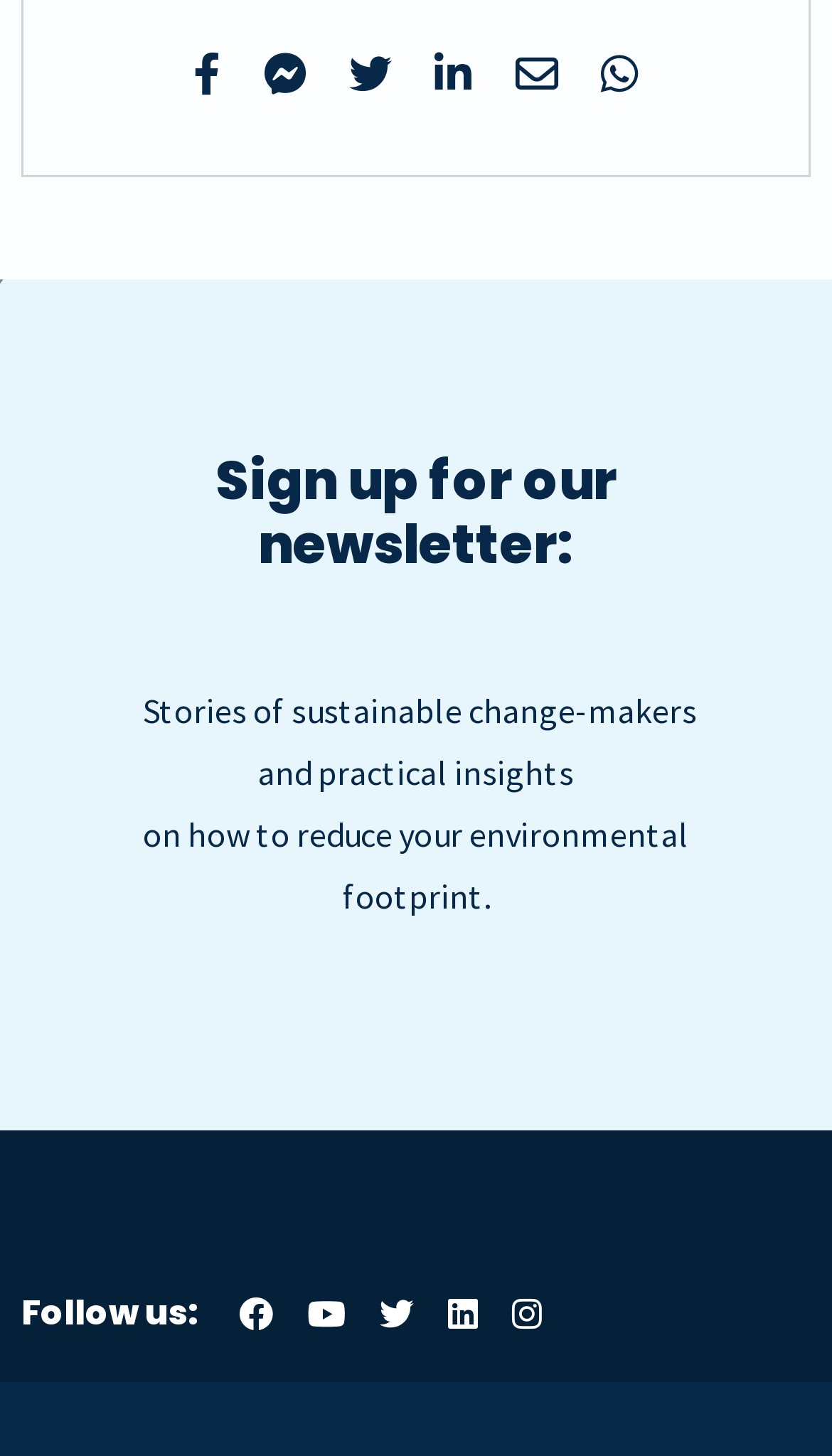How many links are there to follow the website on social media?
Answer the question with a single word or phrase derived from the image.

5